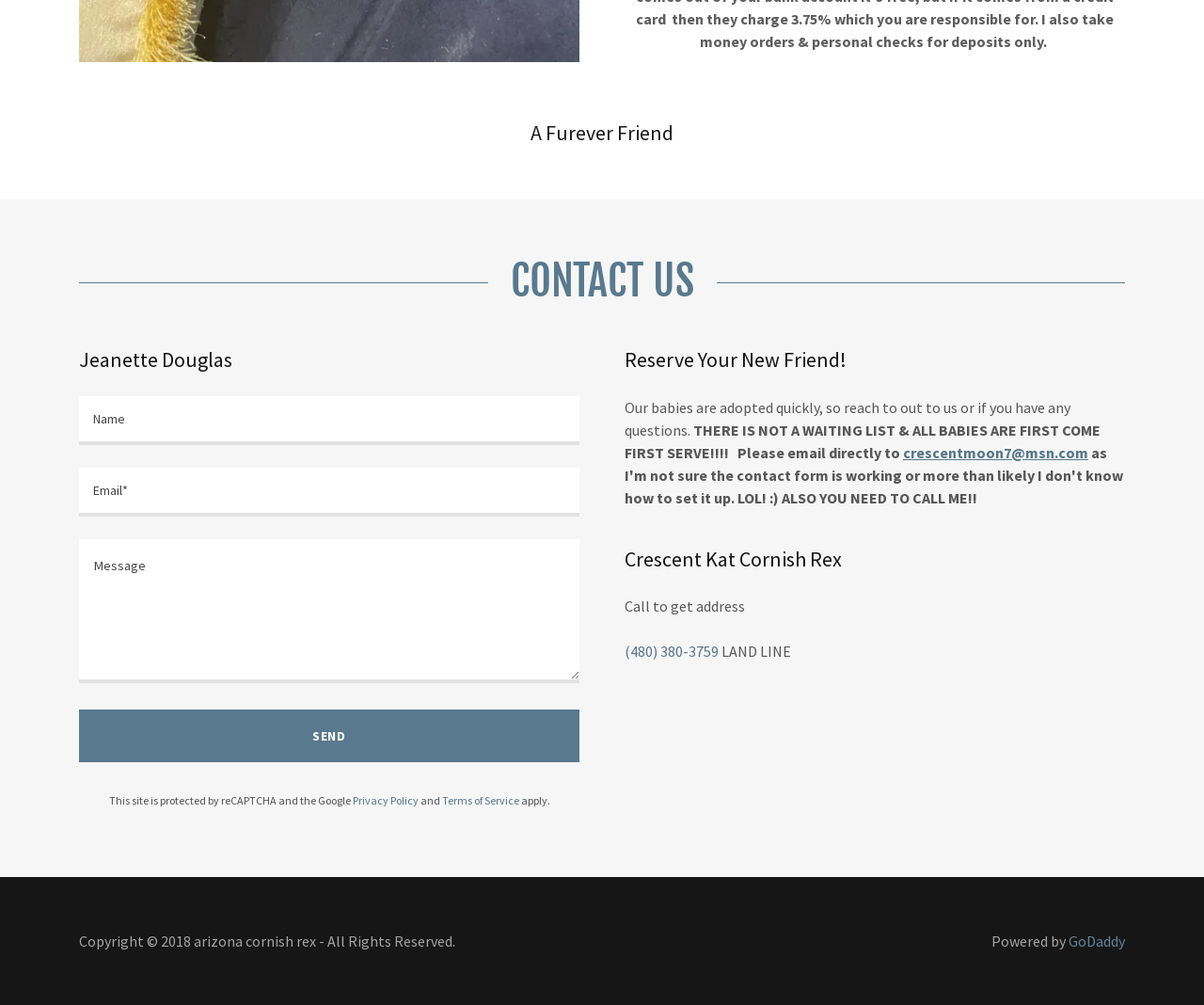Return the bounding box coordinates of the UI element that corresponds to this description: "aria-label="Message" placeholder="Message"". The coordinates must be given as four float numbers in the range of 0 and 1, [left, top, right, bottom].

[0.066, 0.536, 0.481, 0.68]